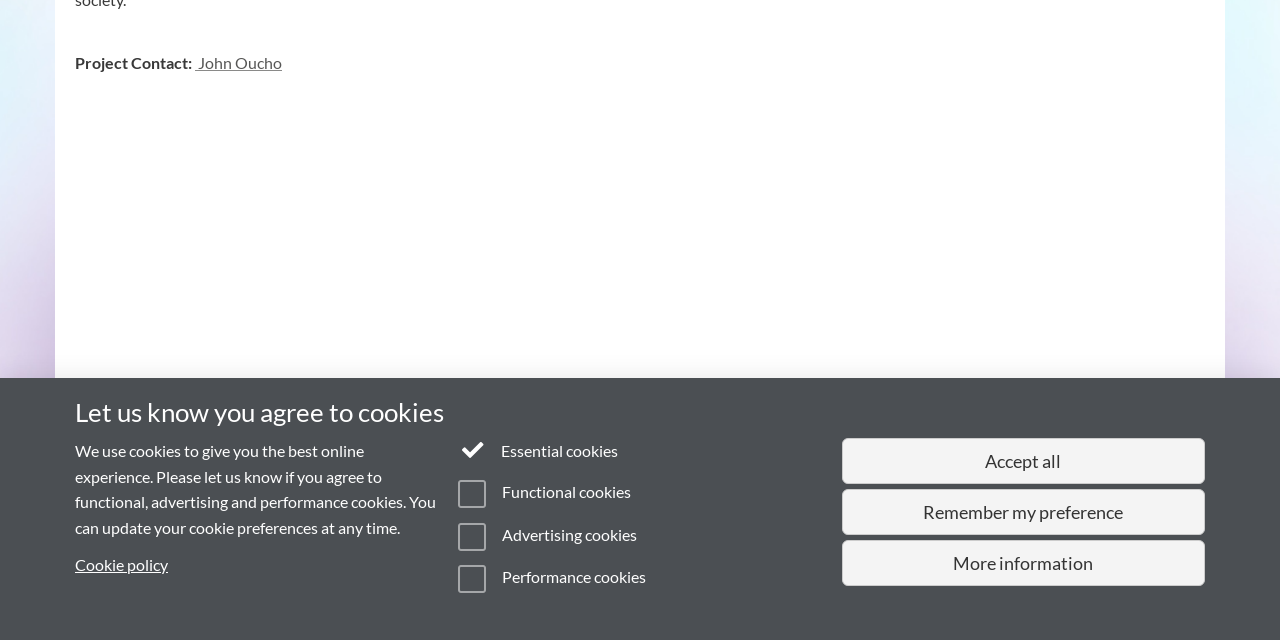Given the element description Cookies, predict the bounding box coordinates for the UI element in the webpage screenshot. The format should be (top-left x, top-left y, bottom-right x, bottom-right y), and the values should be between 0 and 1.

[0.218, 0.911, 0.251, 0.934]